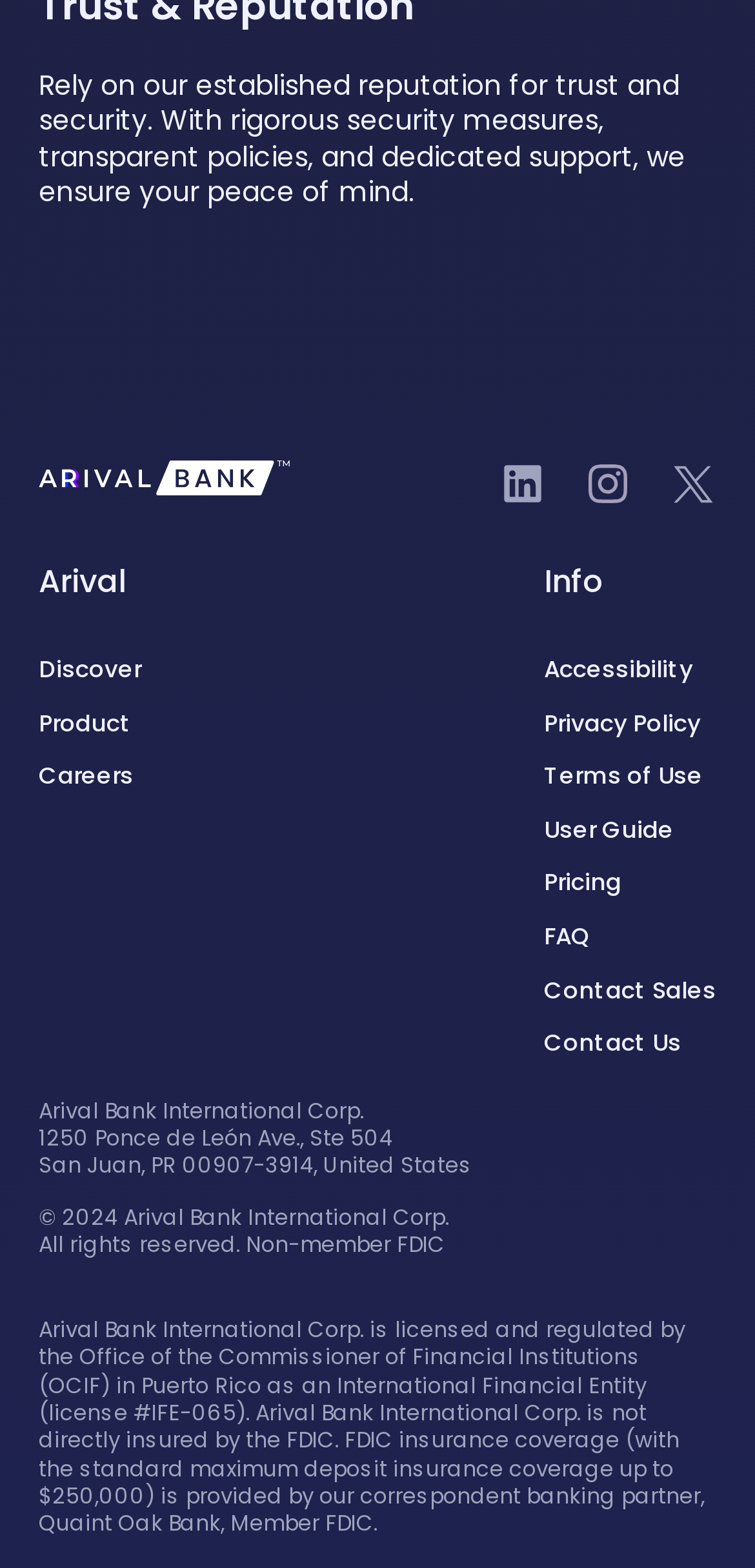Find and specify the bounding box coordinates that correspond to the clickable region for the instruction: "Click on the 'Arival' link".

[0.051, 0.357, 0.187, 0.386]